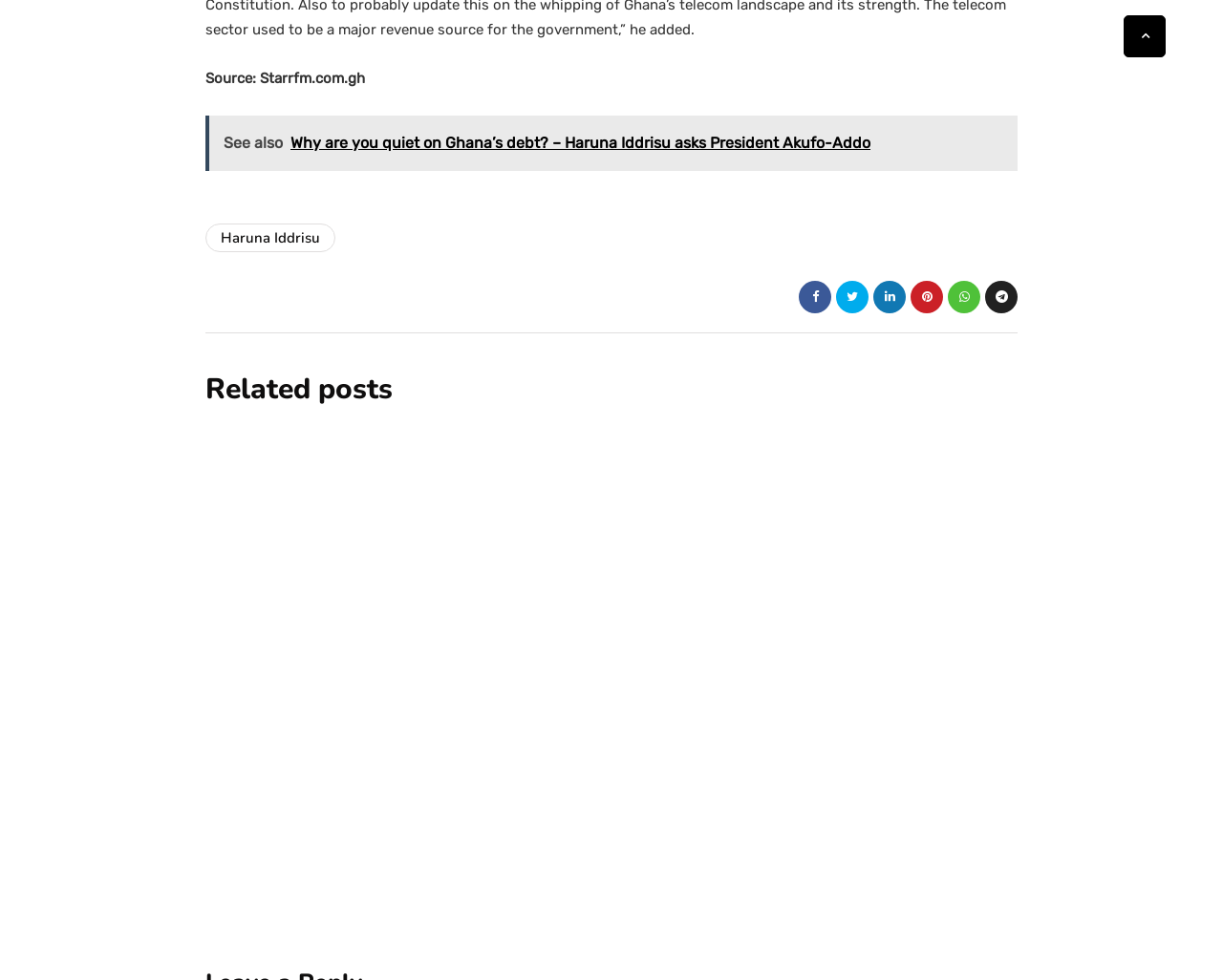Given the description "title="Pin this"", provide the bounding box coordinates of the corresponding UI element.

[0.745, 0.286, 0.771, 0.319]